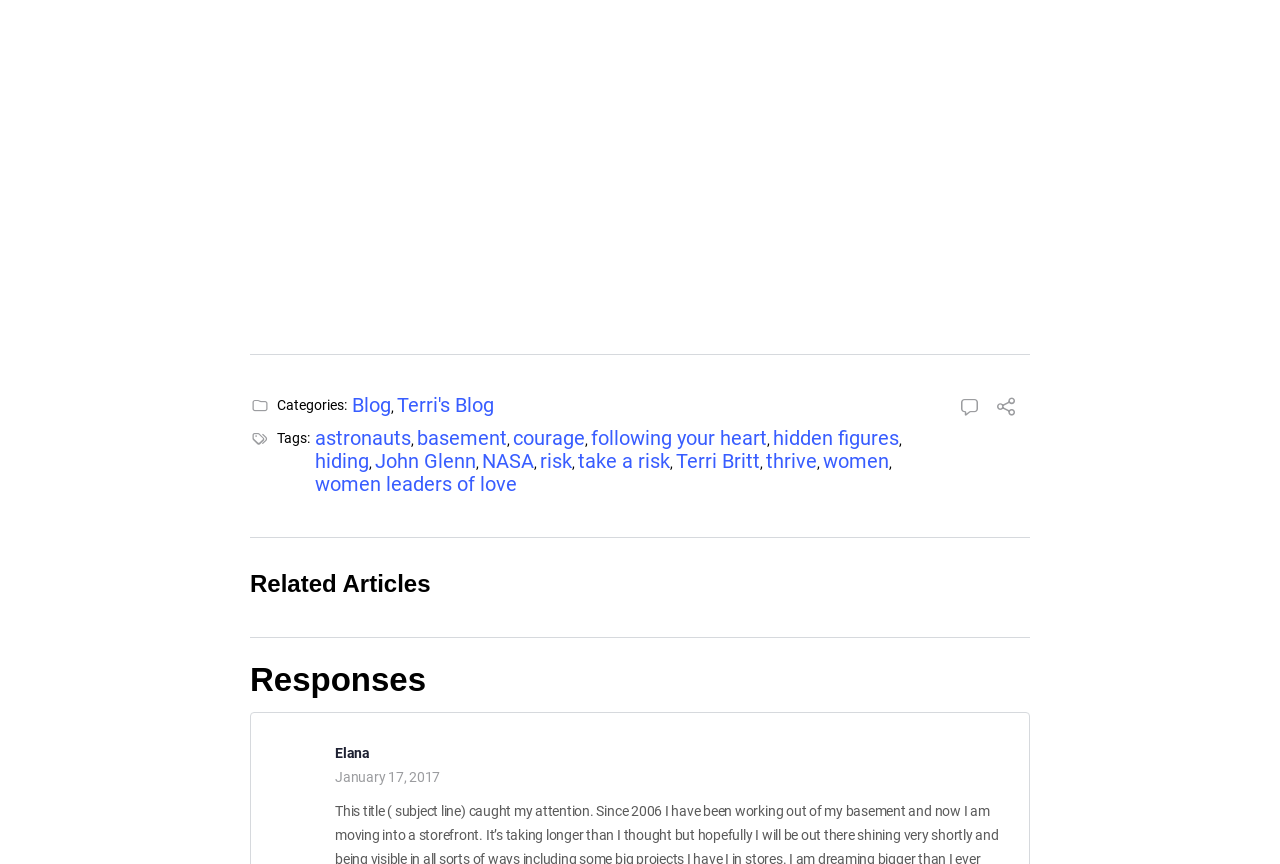Please identify the bounding box coordinates of the element on the webpage that should be clicked to follow this instruction: "View comments". The bounding box coordinates should be given as four float numbers between 0 and 1, formatted as [left, top, right, bottom].

[0.748, 0.456, 0.767, 0.488]